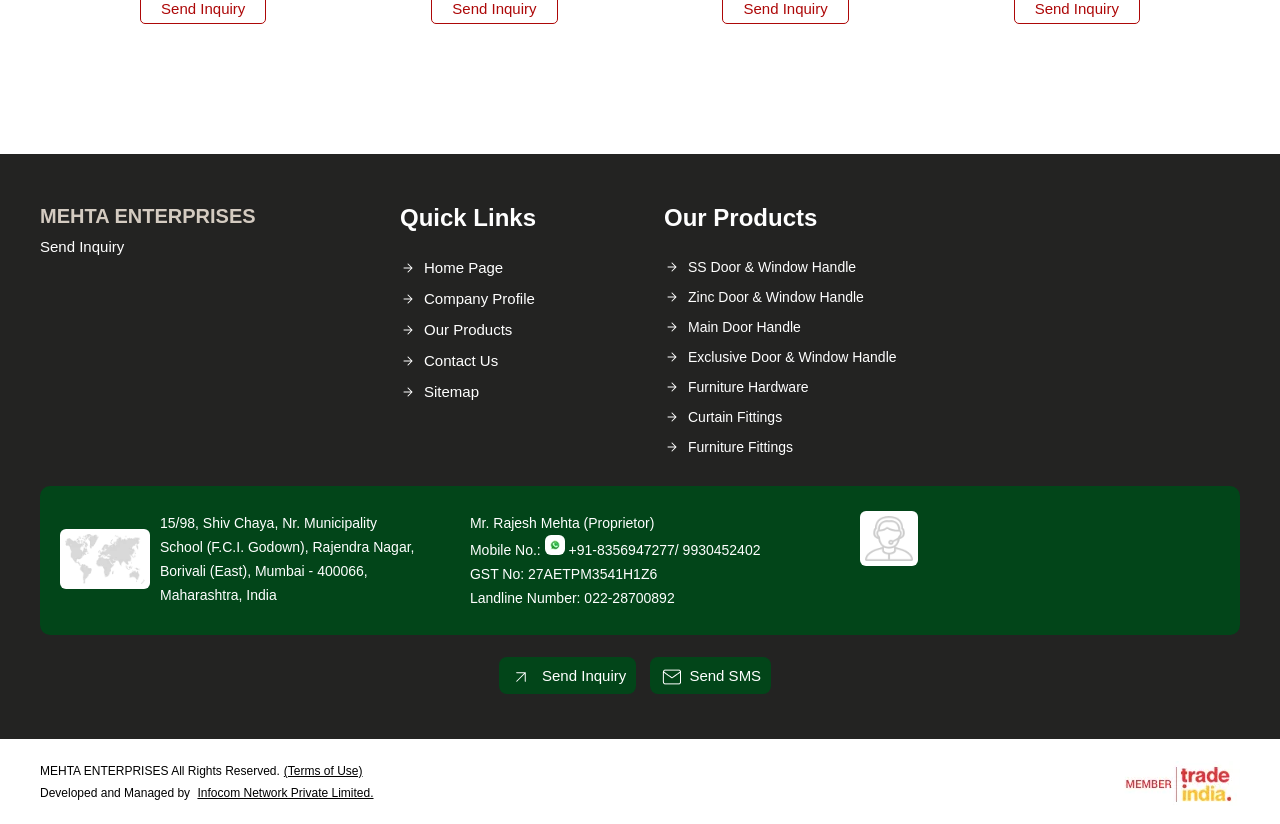Please locate the bounding box coordinates of the region I need to click to follow this instruction: "Contact through 'Mobile No.'".

[0.441, 0.658, 0.594, 0.677]